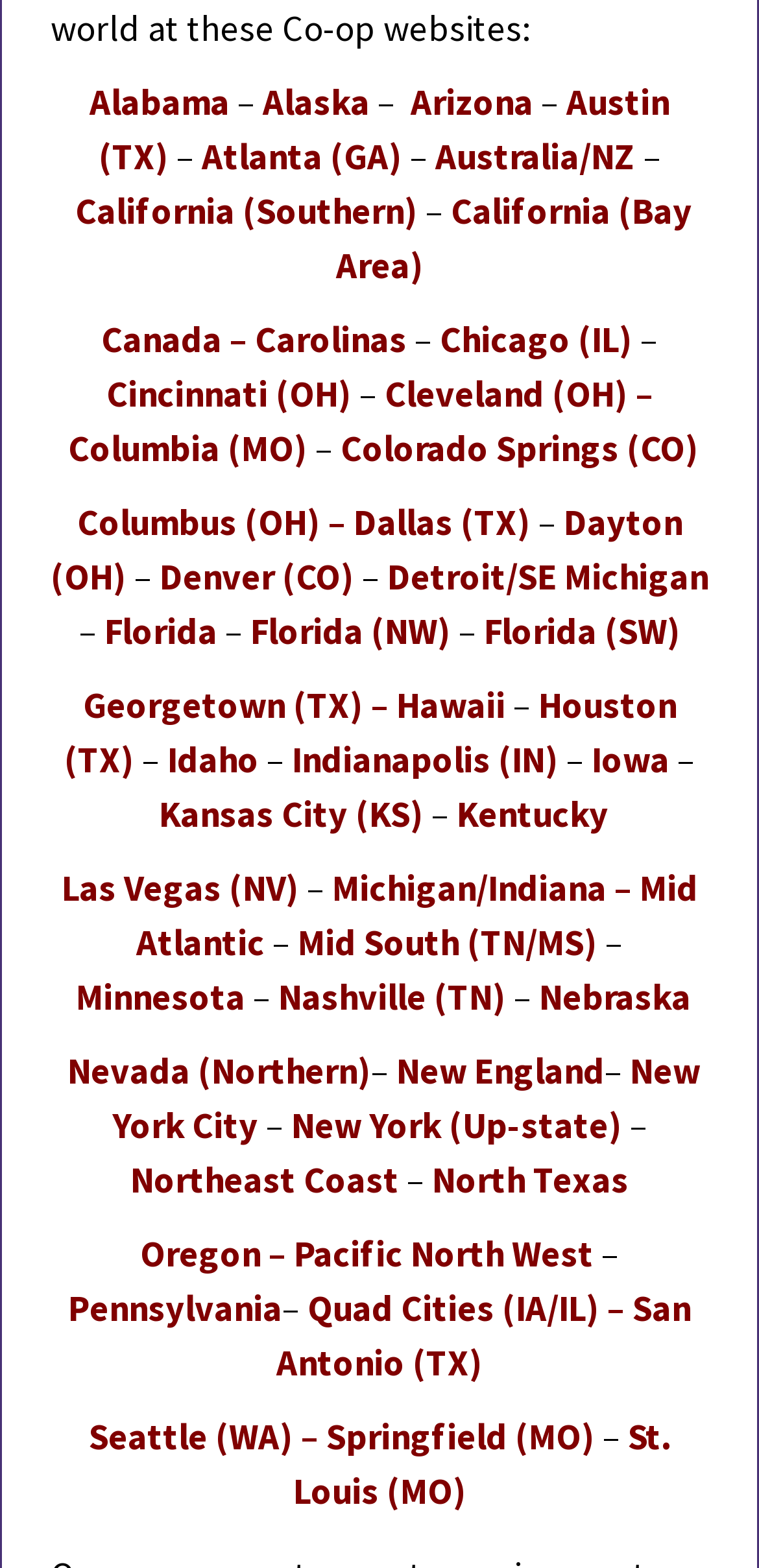Locate the UI element described as follows: "Quad Cities (IA/IL) –". Return the bounding box coordinates as four float numbers between 0 and 1 in the order [left, top, right, bottom].

[0.405, 0.82, 0.833, 0.848]